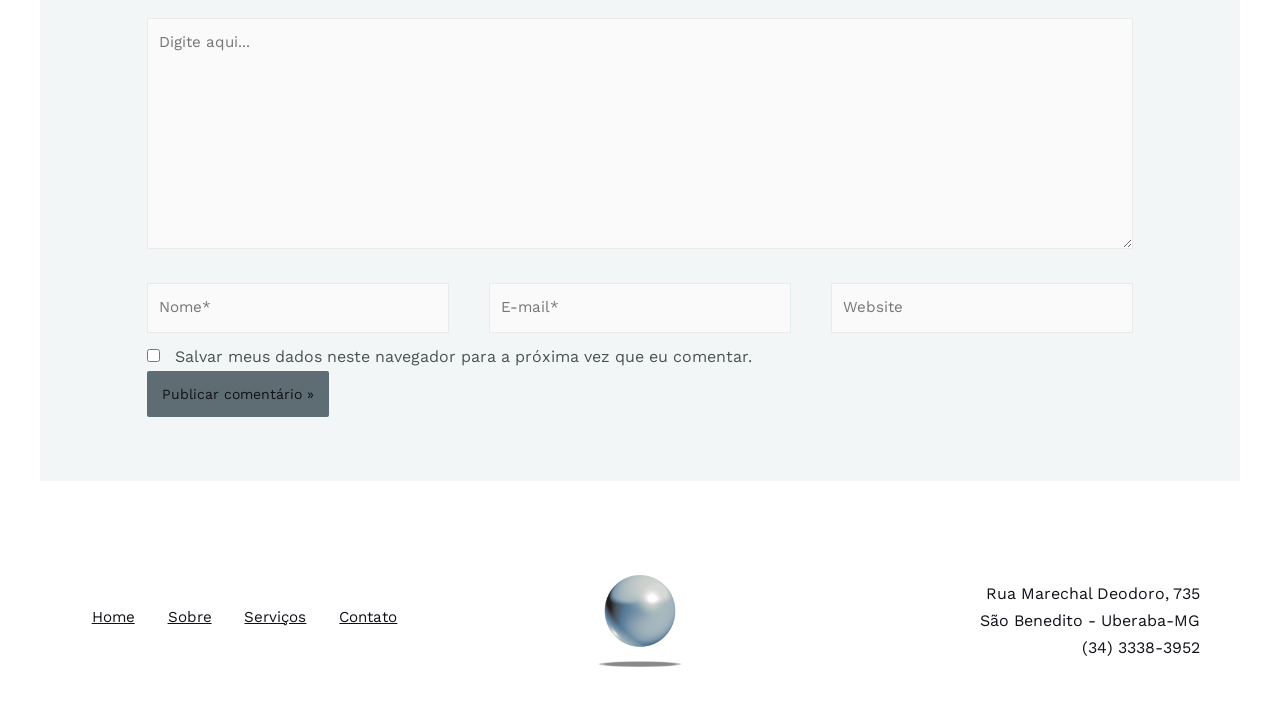Please determine the bounding box coordinates of the element to click on in order to accomplish the following task: "Go to the home page". Ensure the coordinates are four float numbers ranging from 0 to 1, i.e., [left, top, right, bottom].

[0.062, 0.875, 0.11, 0.913]